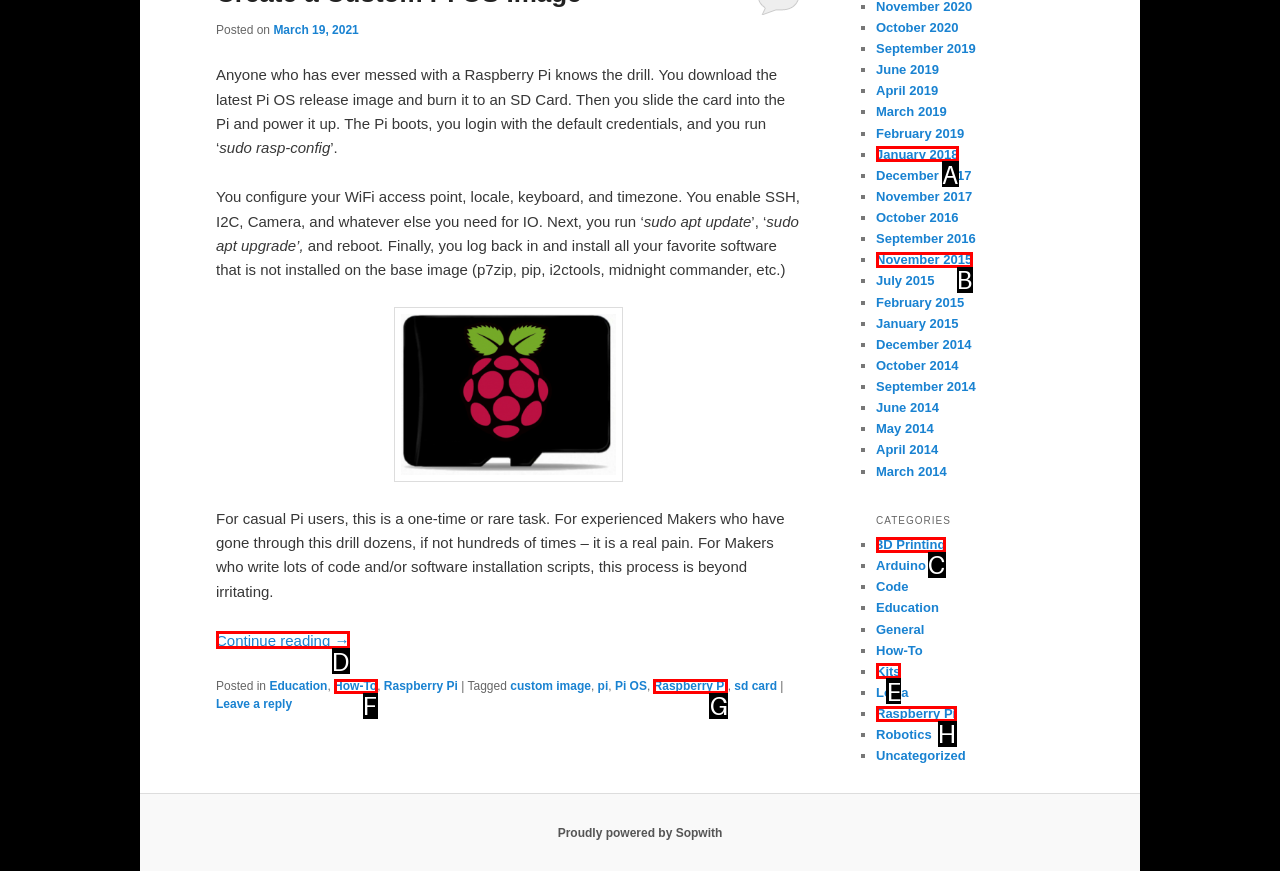Select the correct option from the given choices to perform this task: Click on 'Continue reading →'. Provide the letter of that option.

D